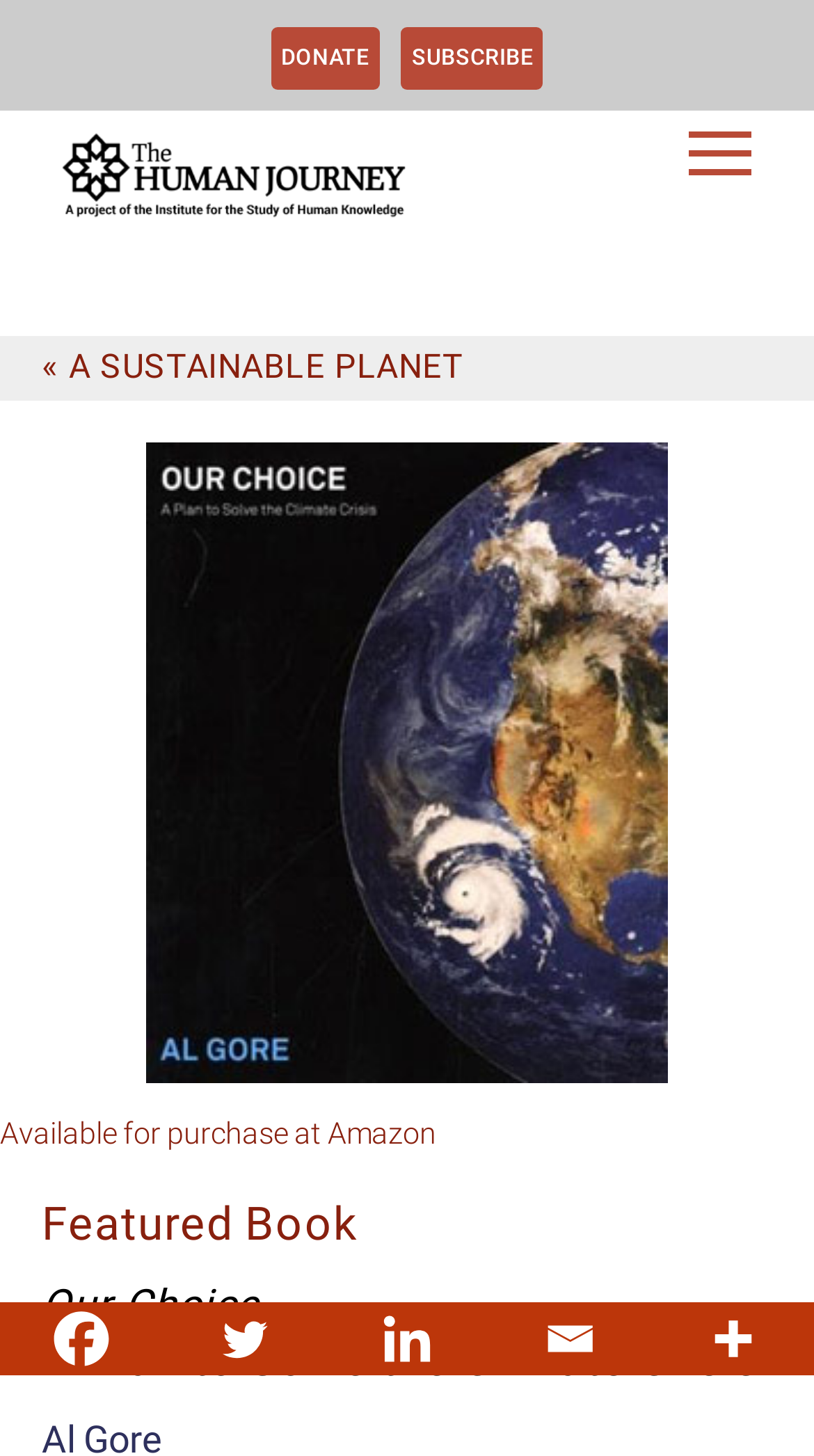Please find and report the bounding box coordinates of the element to click in order to perform the following action: "Click the Facebook link". The coordinates should be expressed as four float numbers between 0 and 1, in the format [left, top, right, bottom].

[0.0, 0.894, 0.2, 0.945]